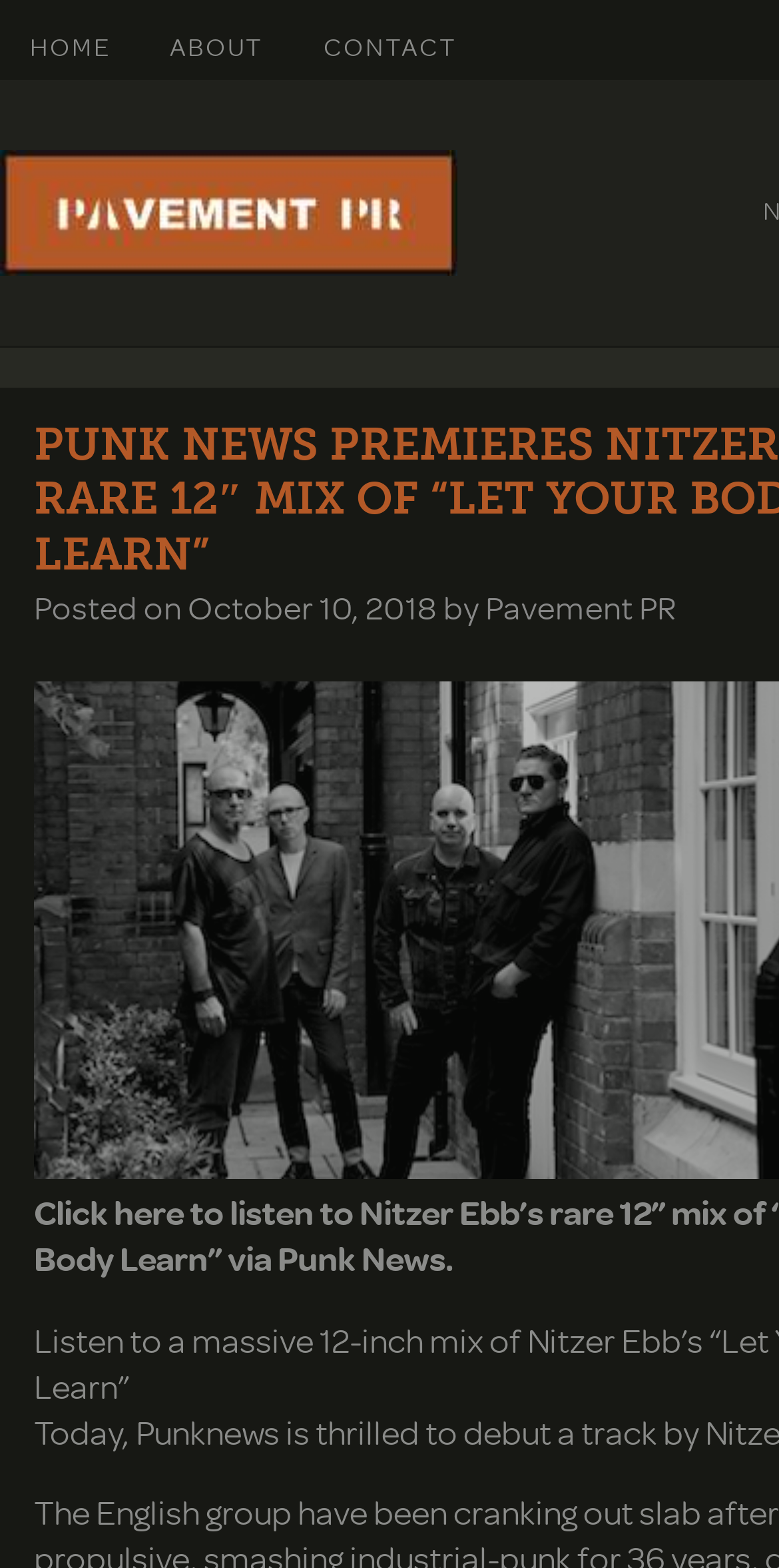What is the name of the website?
Please provide a comprehensive answer to the question based on the webpage screenshot.

I determined the answer by looking at the link element with the text 'pavementpr.com' which is likely to be the website's name.